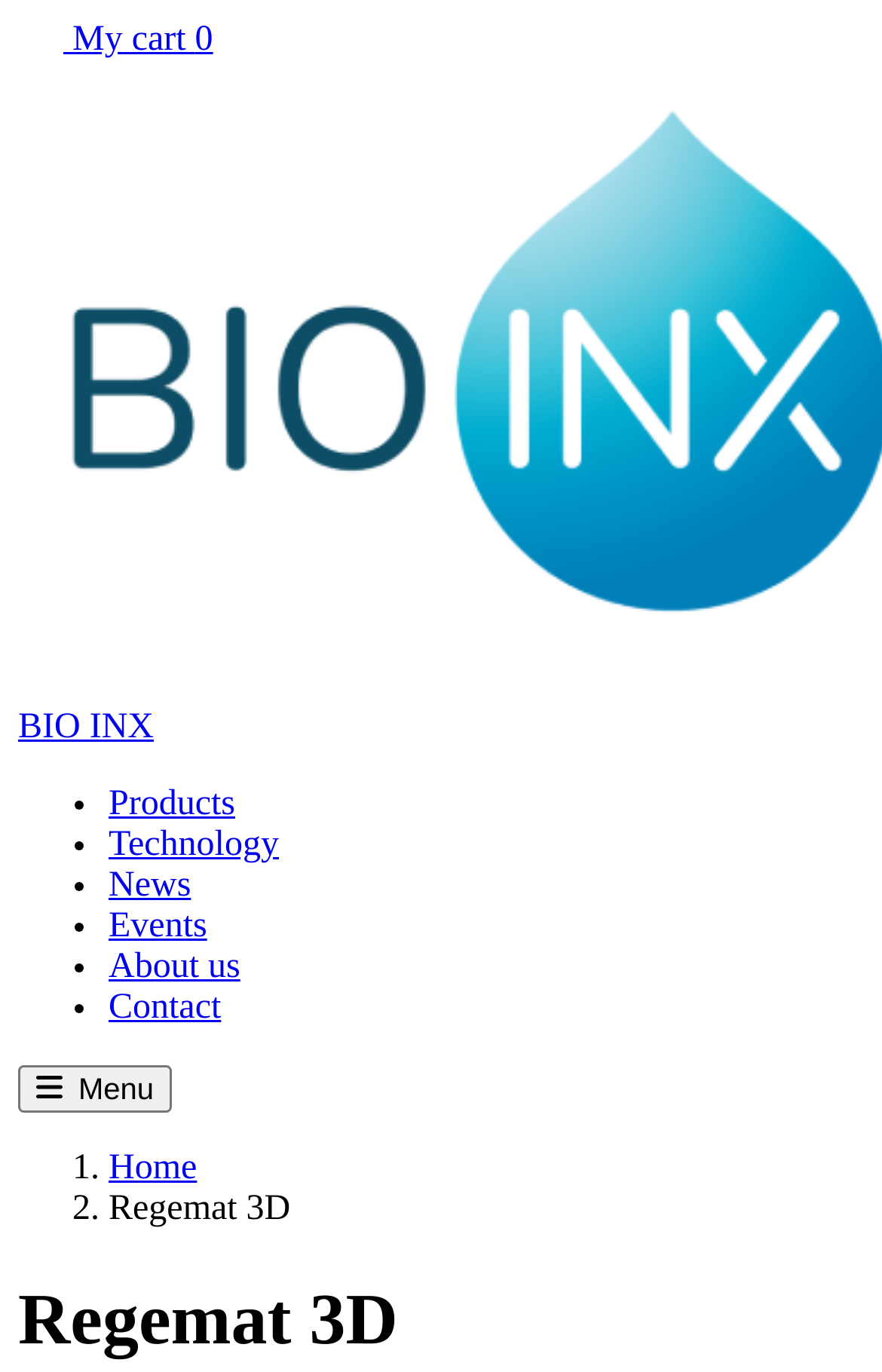Identify the bounding box of the HTML element described here: "My cart 0". Provide the coordinates as four float numbers between 0 and 1: [left, top, right, bottom].

[0.021, 0.013, 0.979, 0.046]